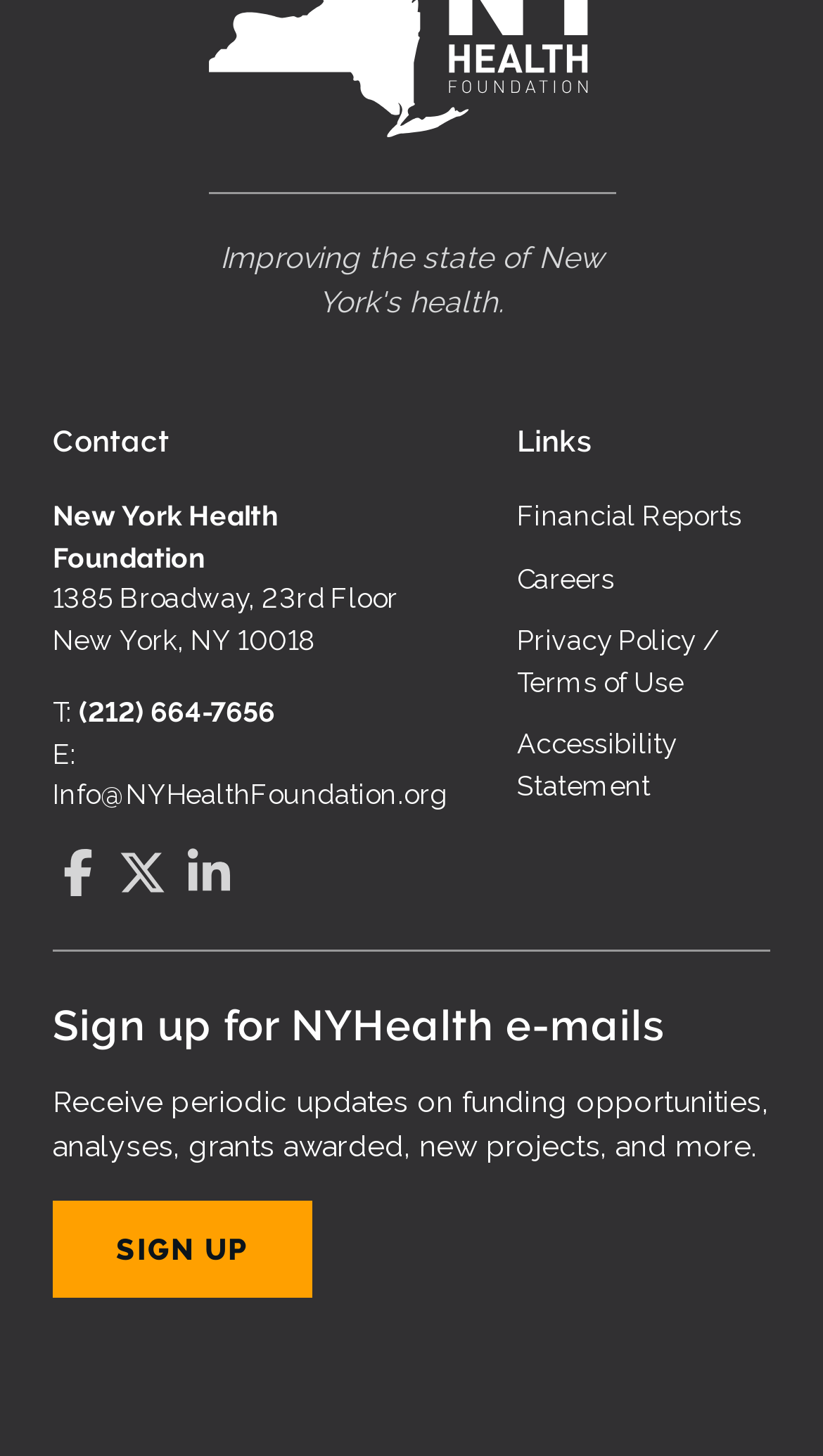Pinpoint the bounding box coordinates of the element you need to click to execute the following instruction: "Send an email to Info@NYHealthFoundation.org". The bounding box should be represented by four float numbers between 0 and 1, in the format [left, top, right, bottom].

[0.064, 0.535, 0.543, 0.557]